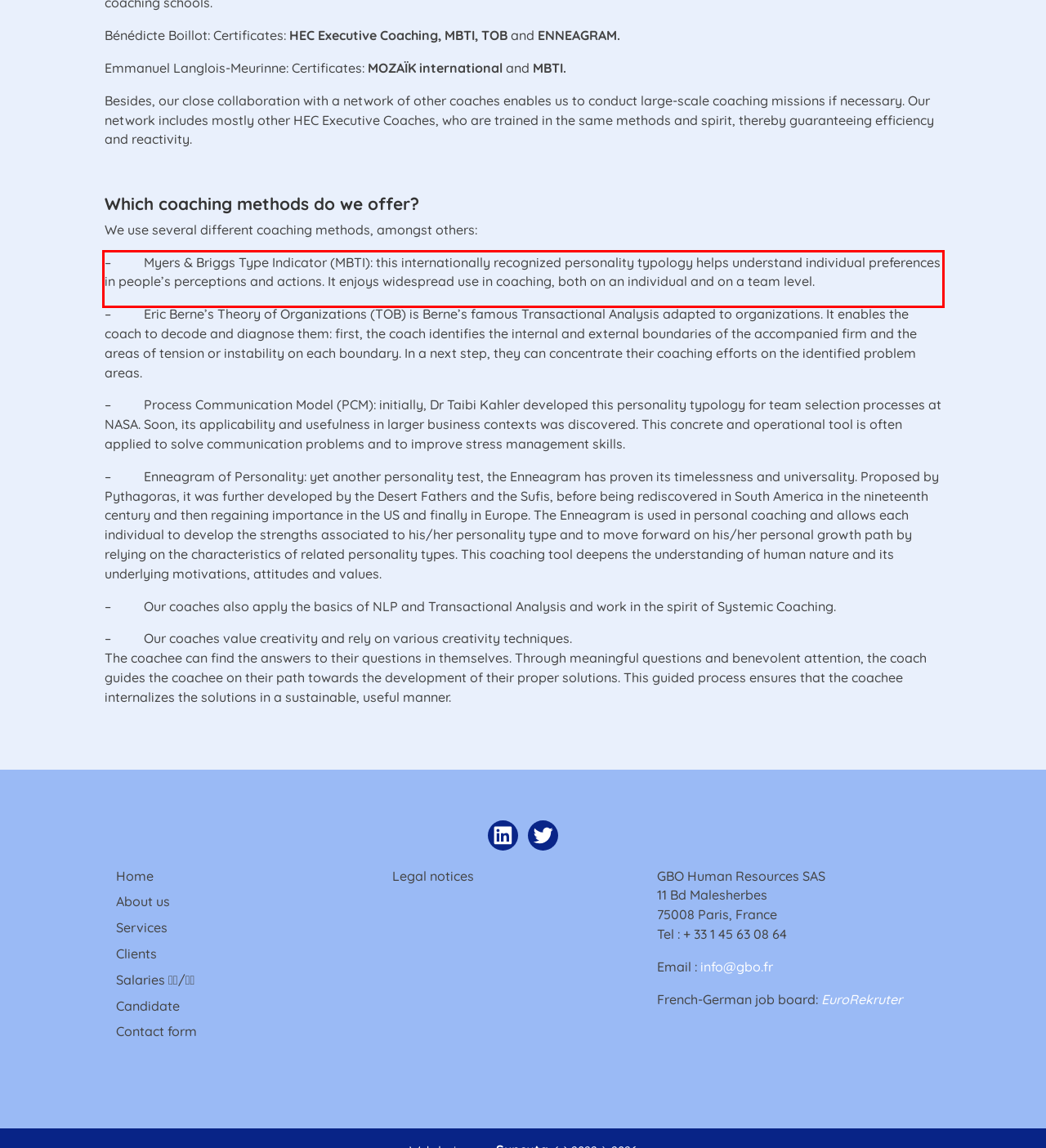Identify the text within the red bounding box on the webpage screenshot and generate the extracted text content.

– Myers & Briggs Type Indicator (MBTI): this internationally recognized personality typology helps understand individual preferences in people’s perceptions and actions. It enjoys widespread use in coaching, both on an individual and on a team level.